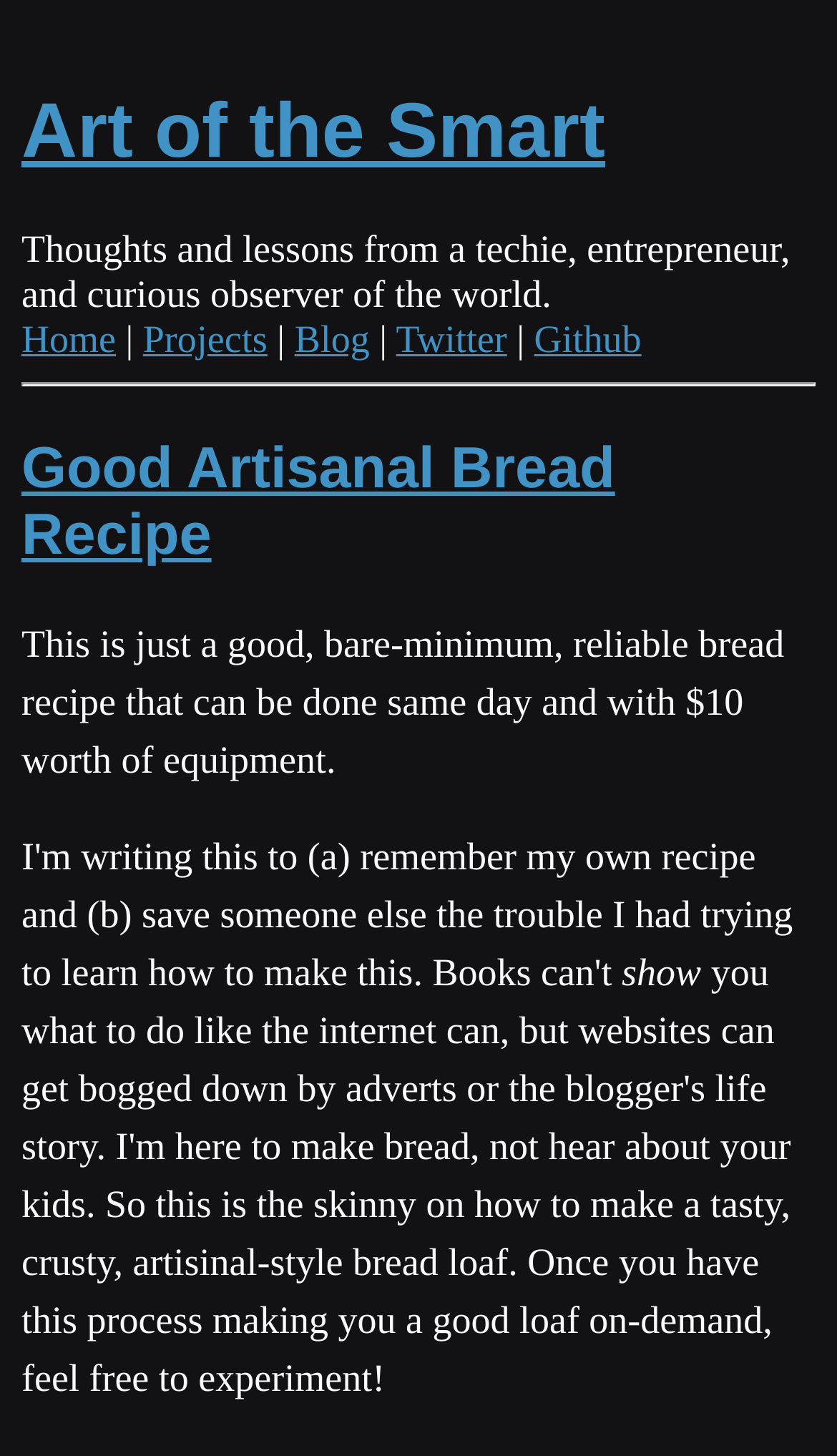How many social media links are there?
Based on the image, respond with a single word or phrase.

2